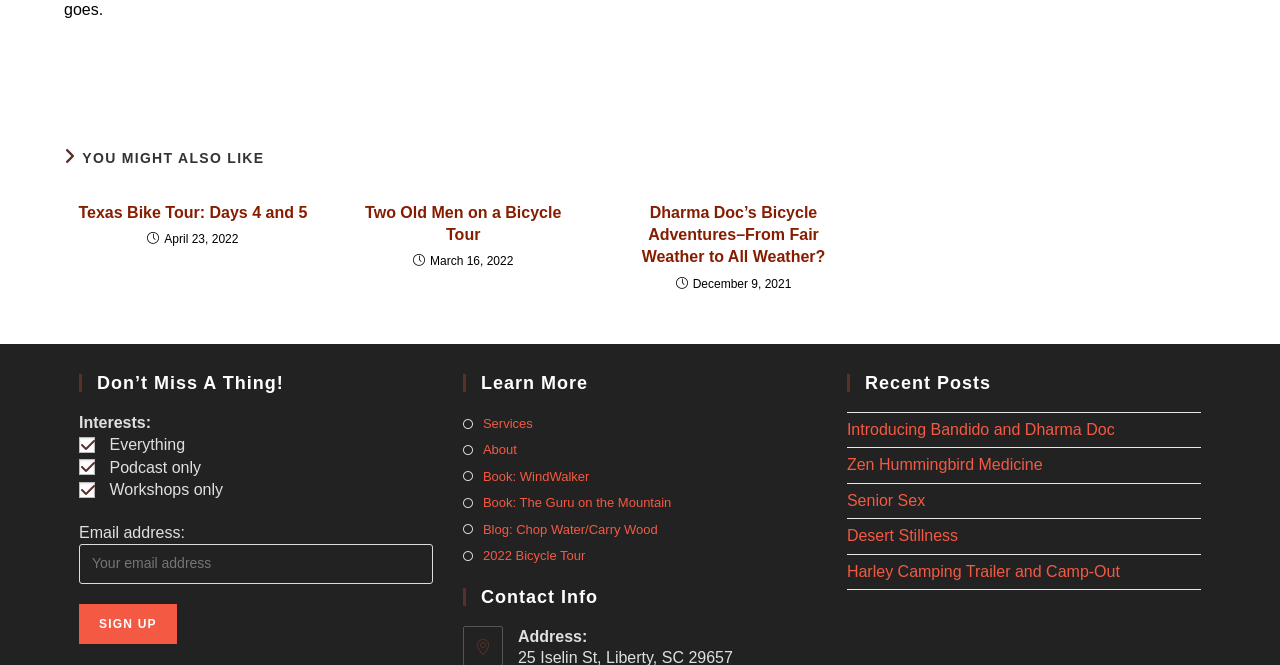Please determine the bounding box coordinates of the element's region to click for the following instruction: "Enter email address".

[0.062, 0.818, 0.338, 0.878]